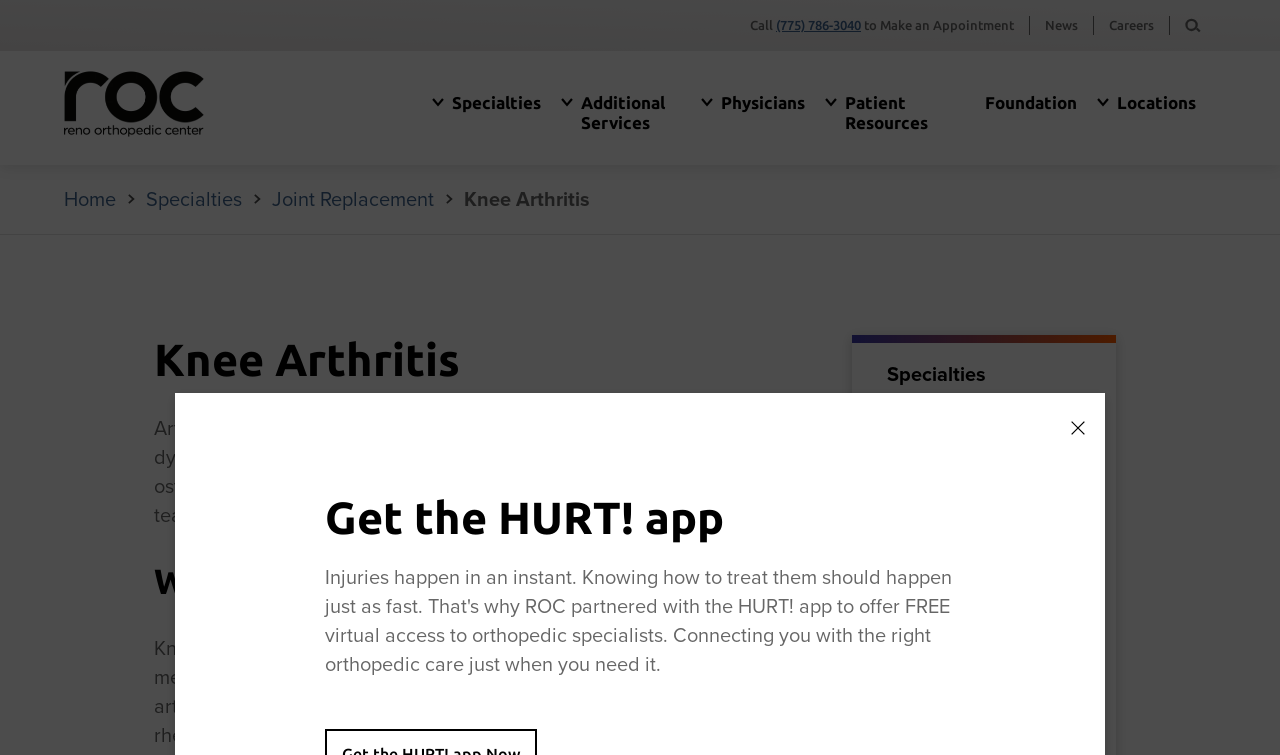Locate the bounding box coordinates of the region to be clicked to comply with the following instruction: "Read more on Does Aero Workflow have a free trial?". The coordinates must be four float numbers between 0 and 1, in the form [left, top, right, bottom].

None